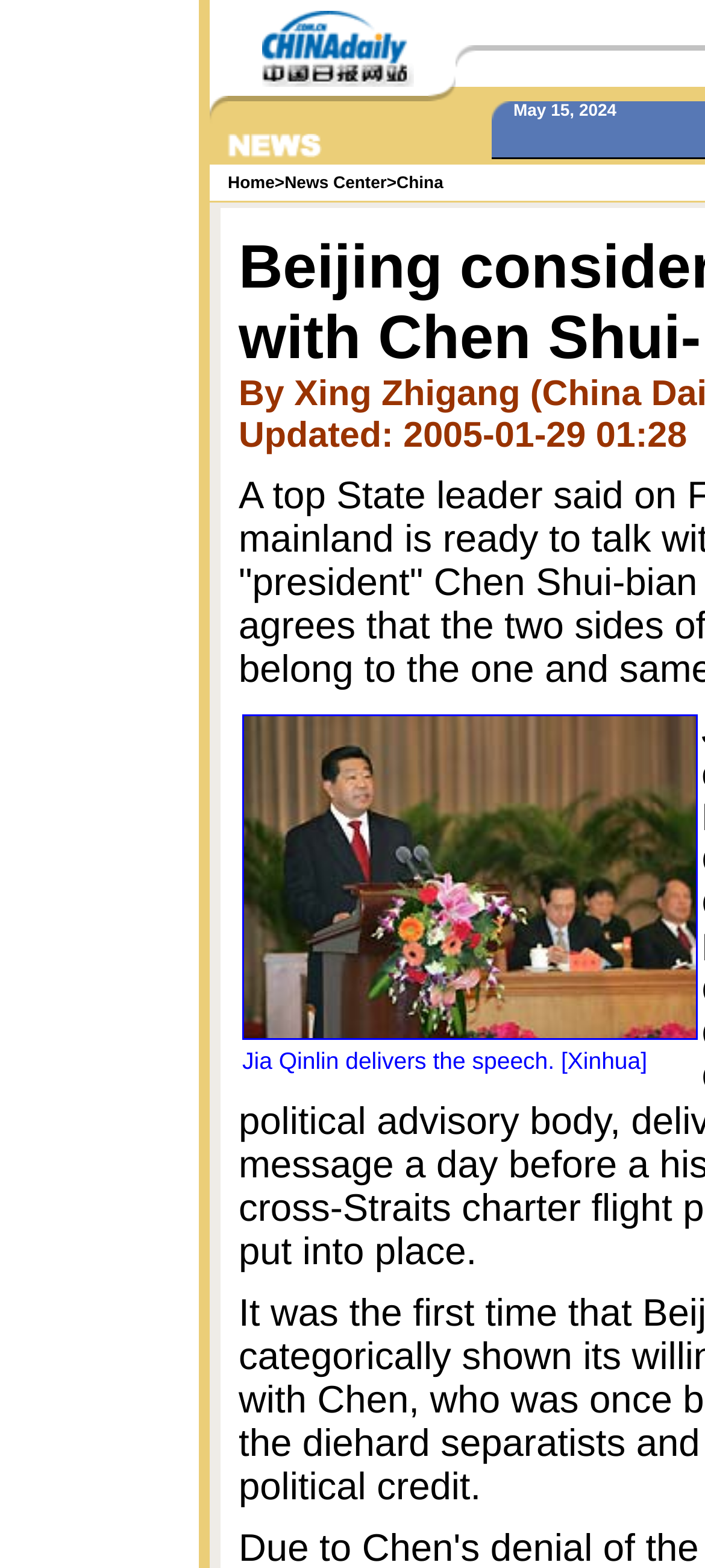Is there an image with a caption?
Based on the image, give a concise answer in the form of a single word or short phrase.

Yes